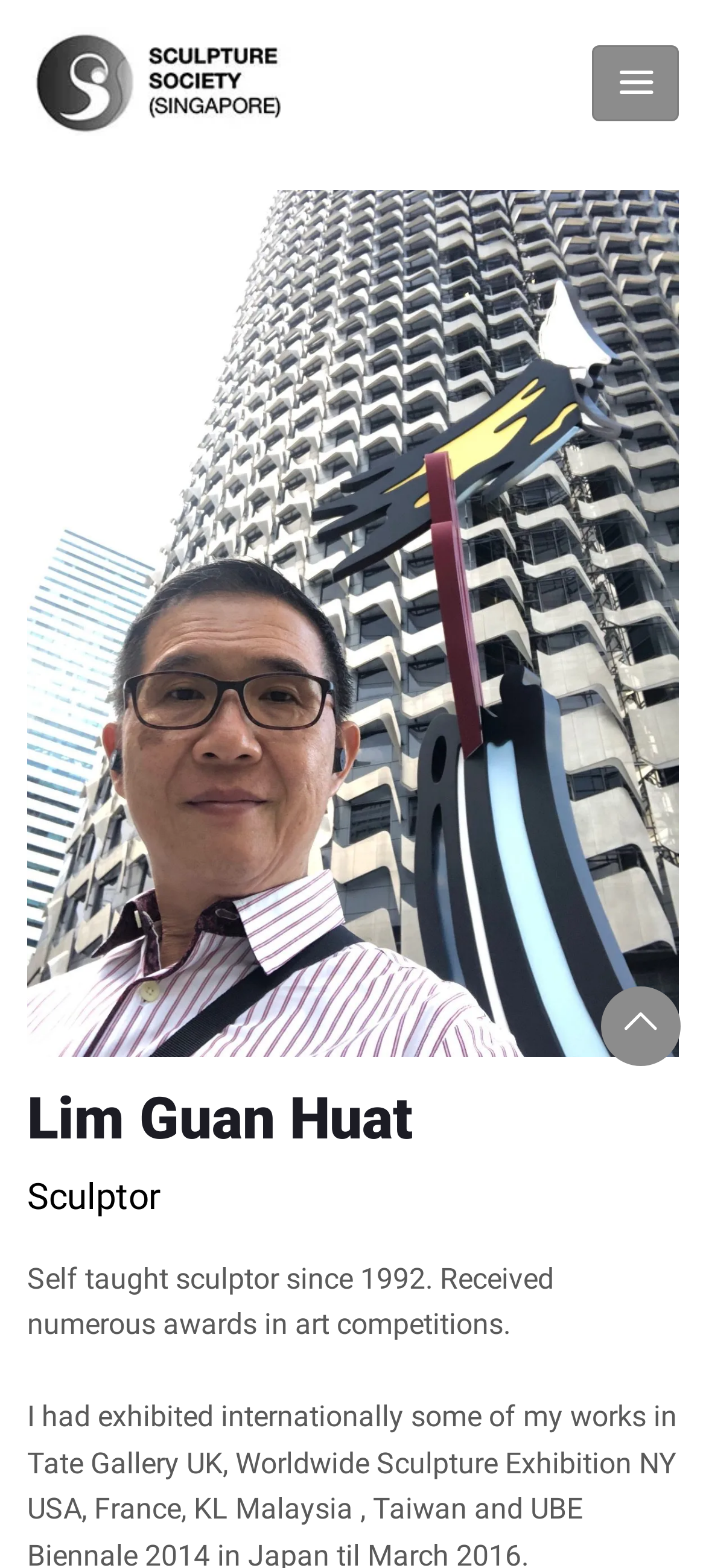Identify the bounding box of the UI element described as follows: "alt="Sculpture Society (Singapore)"". Provide the coordinates as four float numbers in the range of 0 to 1 [left, top, right, bottom].

[0.038, 0.0, 0.421, 0.087]